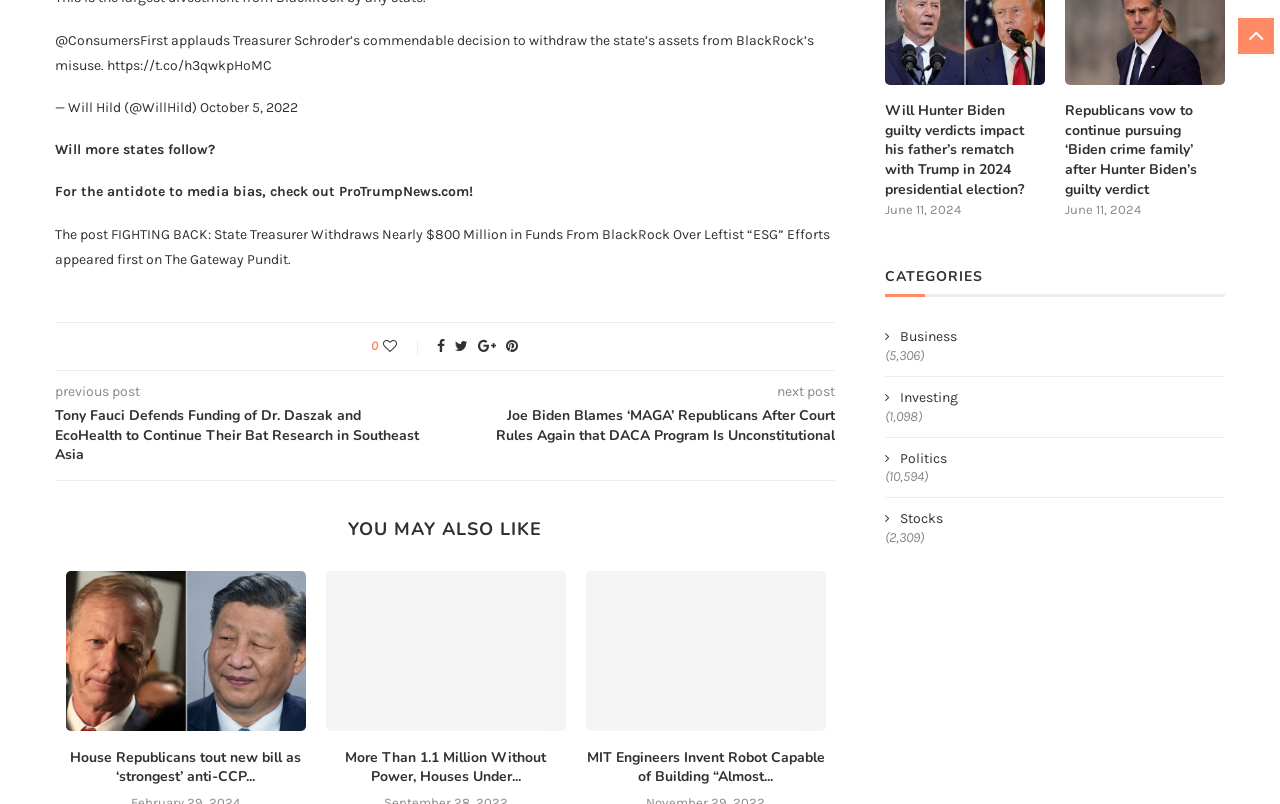Refer to the image and provide an in-depth answer to the question:
What is the purpose of the icons '', '', '', and ''?

These icons are likely social media links, as they are commonly used to represent social media platforms, and are placed together in a layout table, suggesting that they are related to sharing or interacting with the content on social media.